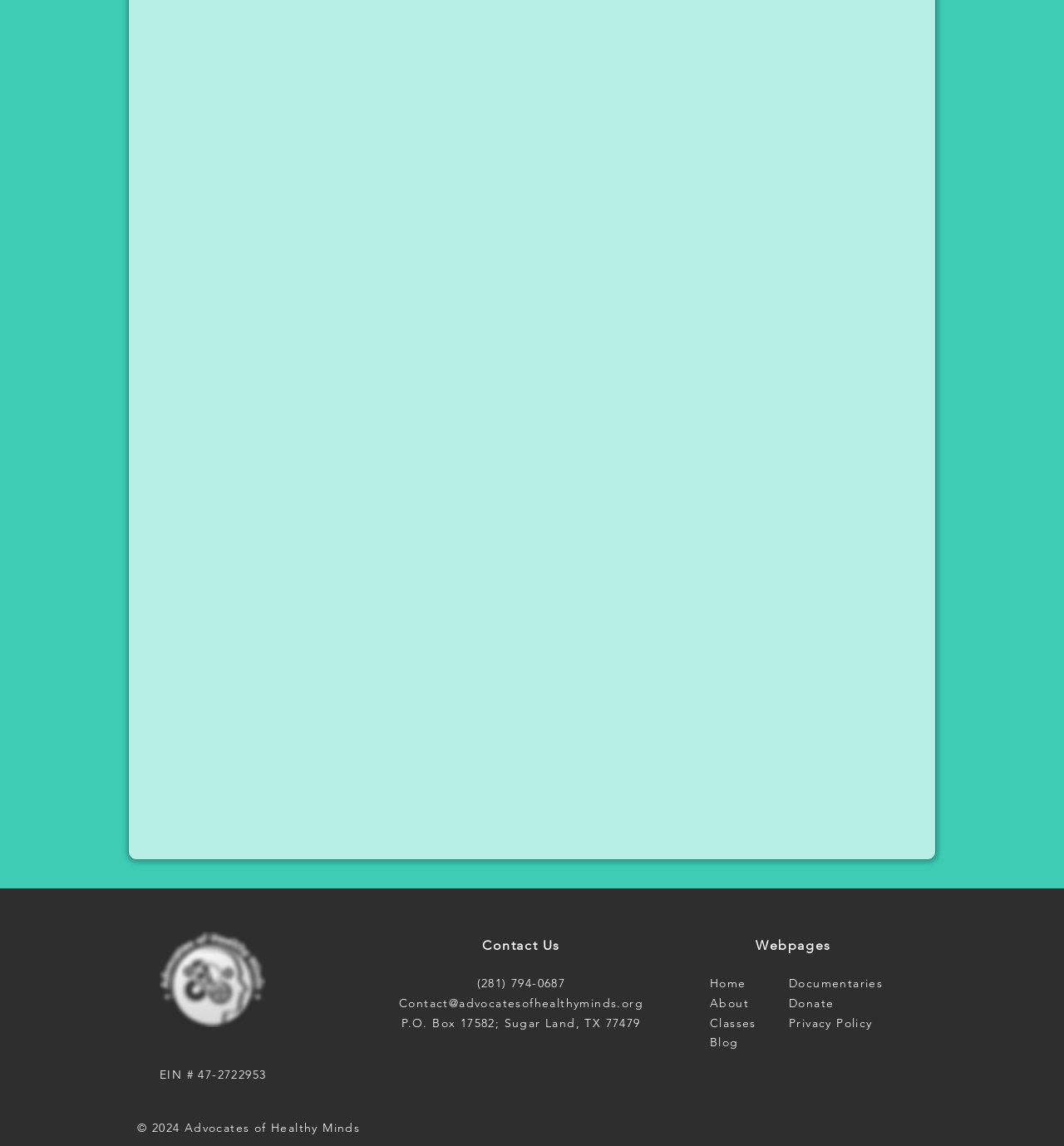Identify the bounding box coordinates of the clickable section necessary to follow the following instruction: "View the Documentaries page". The coordinates should be presented as four float numbers from 0 to 1, i.e., [left, top, right, bottom].

[0.741, 0.851, 0.83, 0.864]